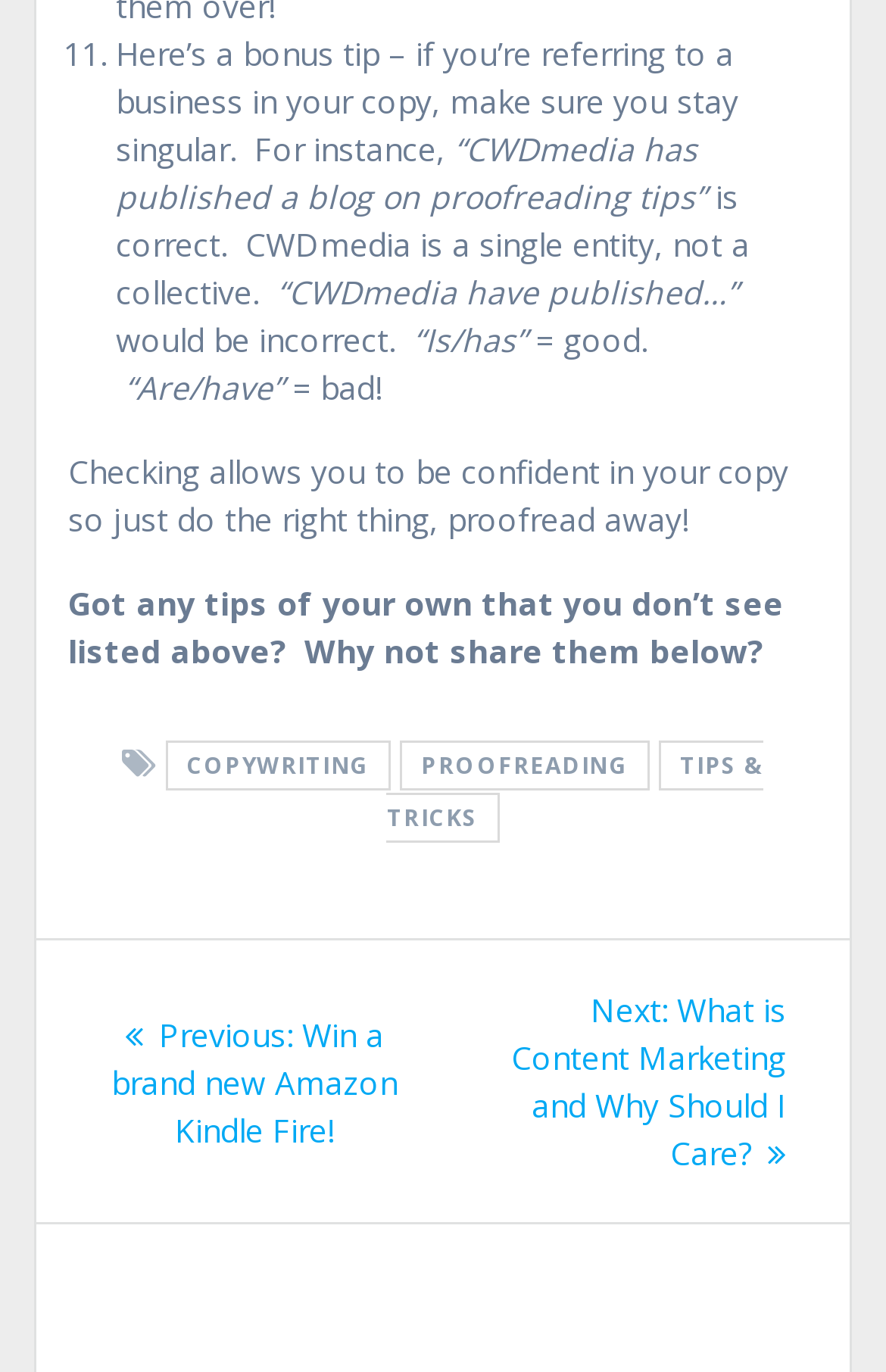Extract the bounding box coordinates for the described element: "tips & tricks". The coordinates should be represented as four float numbers between 0 and 1: [left, top, right, bottom].

[0.437, 0.54, 0.862, 0.614]